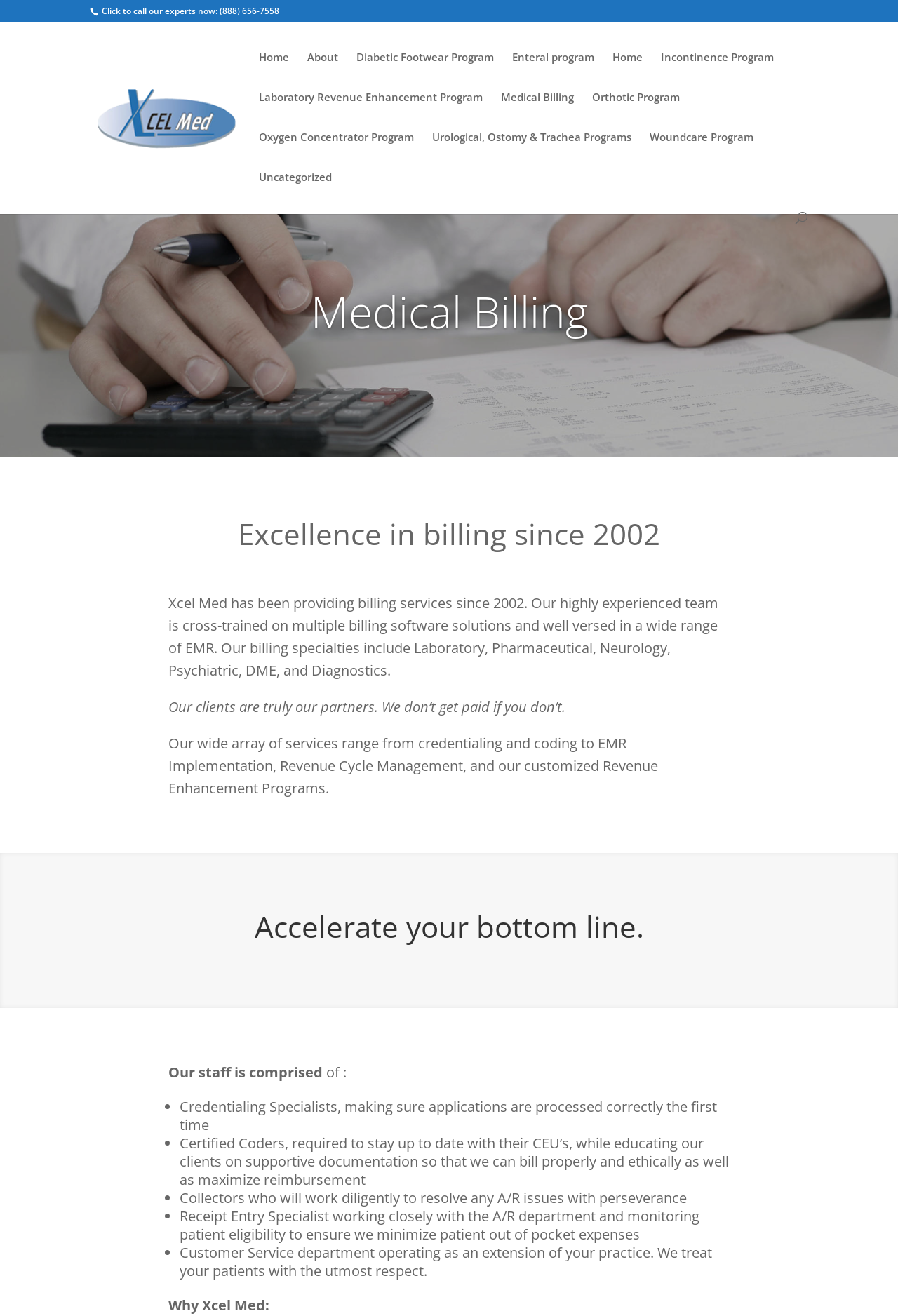Generate the title text from the webpage.

Accelerate your bottom line.